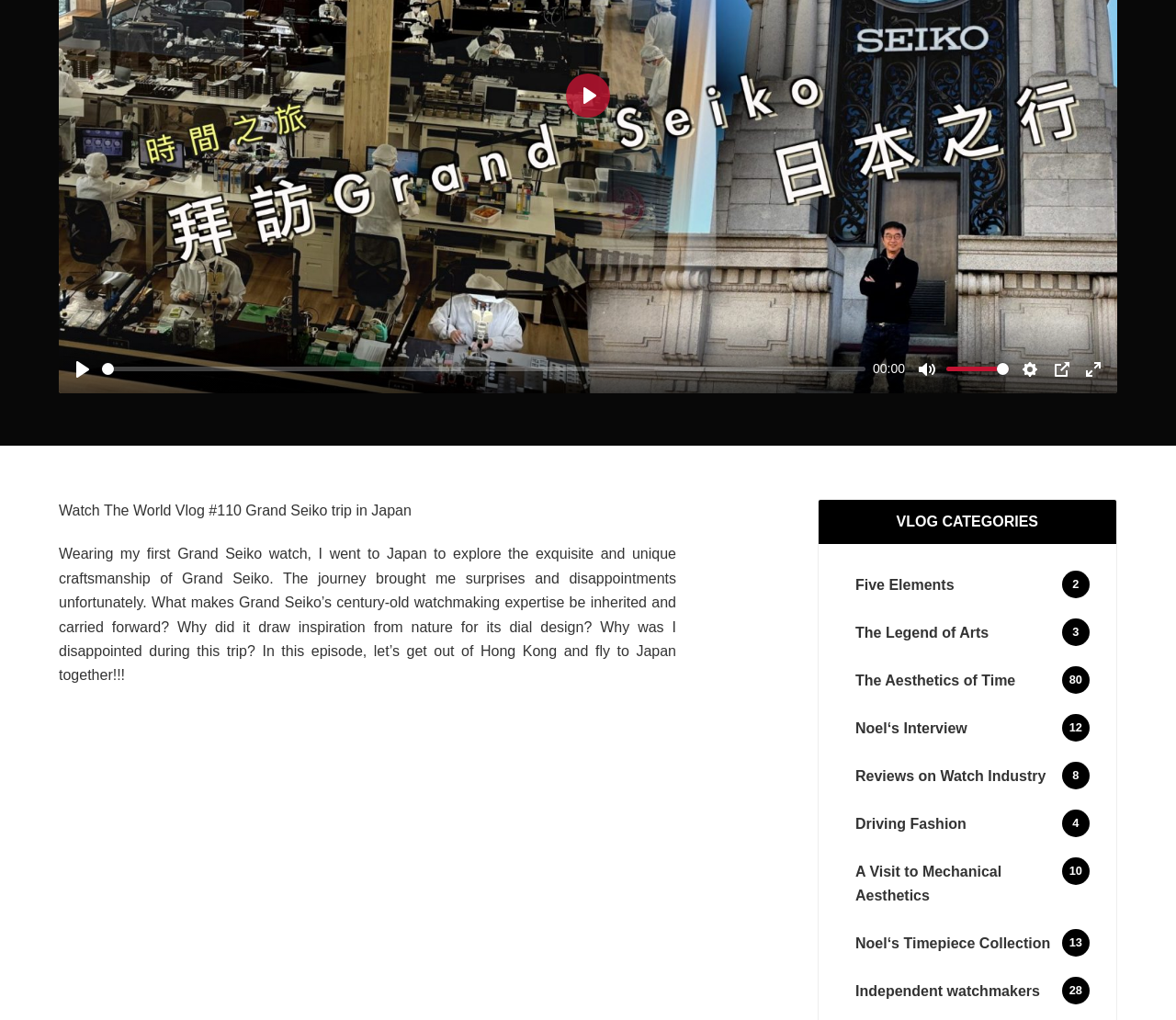Locate the bounding box of the UI element described in the following text: "Independent watchmakers".

[0.712, 0.949, 0.934, 0.996]